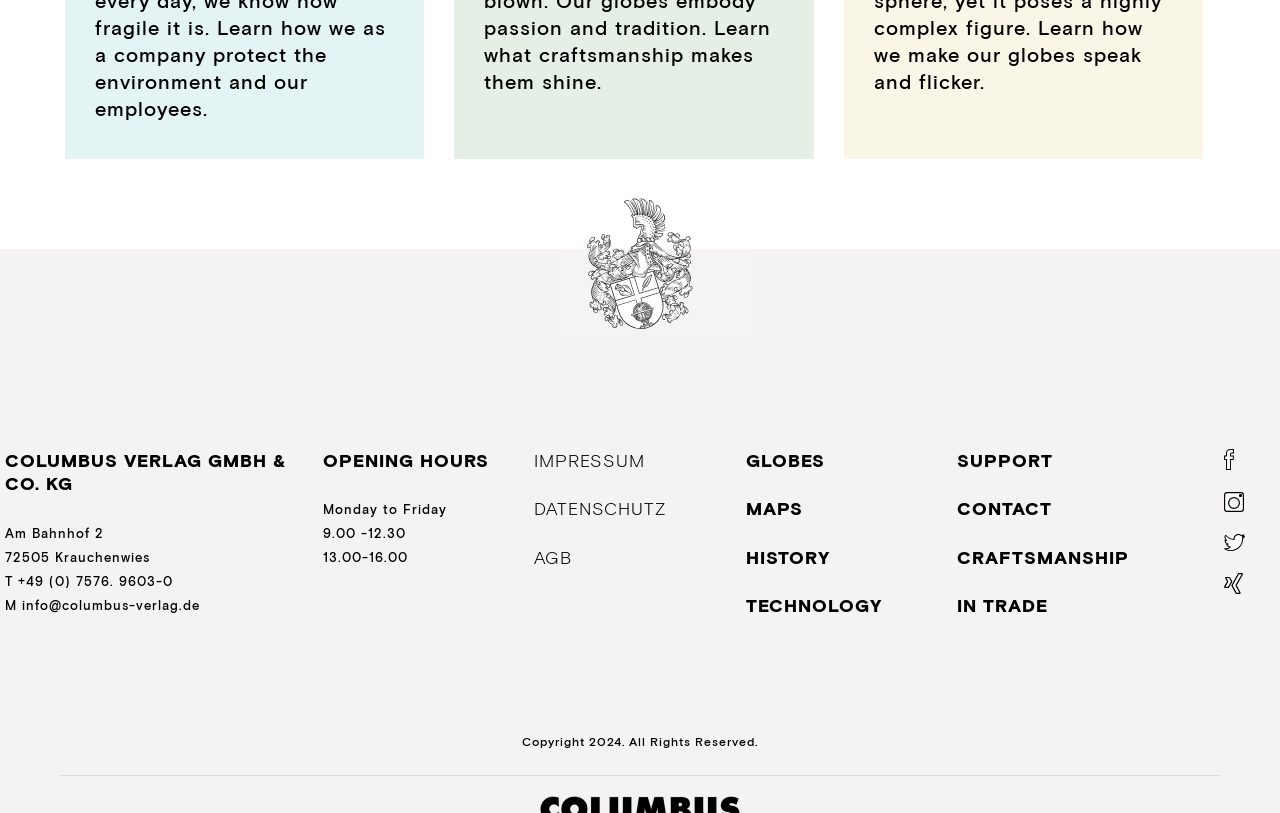Identify the bounding box of the HTML element described as: "IN TRADE".

[0.748, 0.731, 0.819, 0.758]